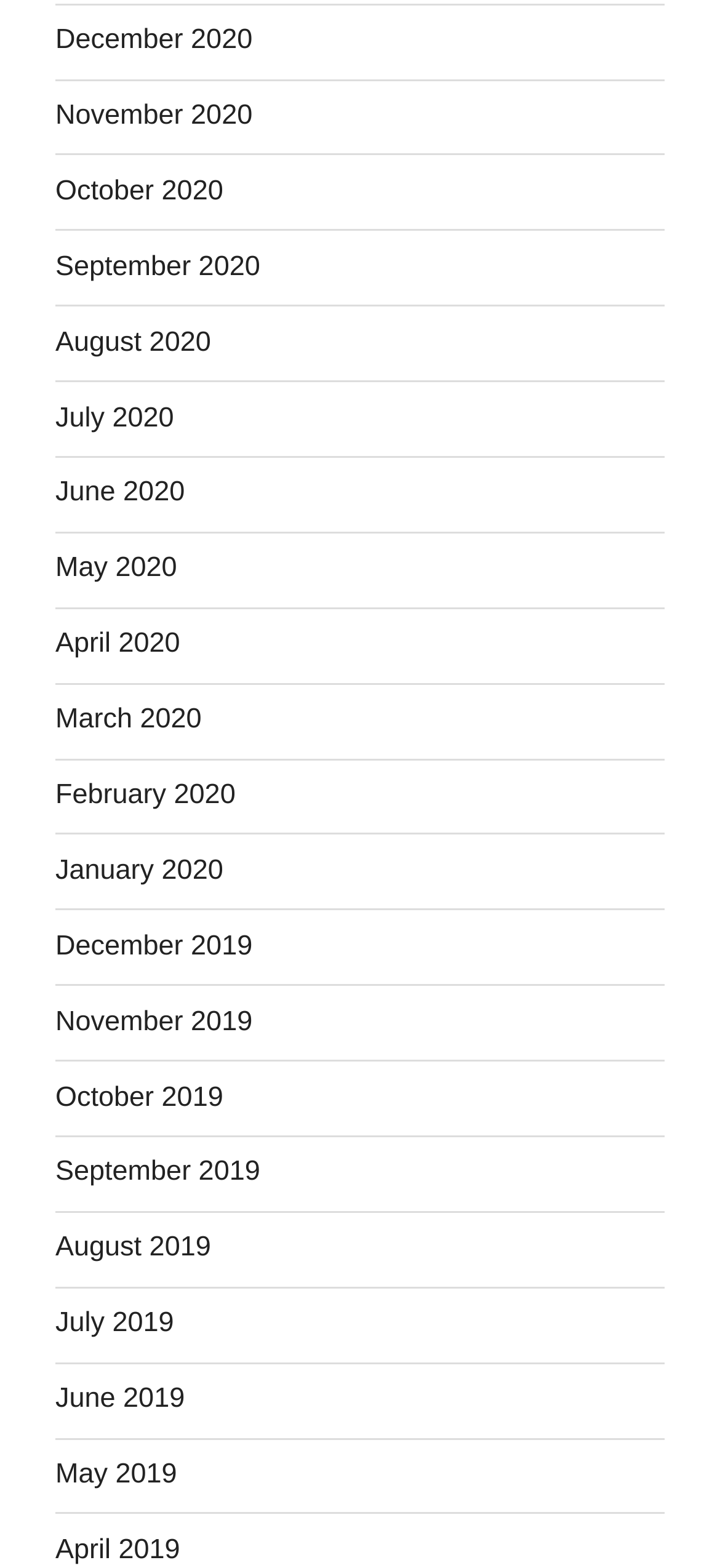What is the earliest month listed?
Identify the answer in the screenshot and reply with a single word or phrase.

April 2019